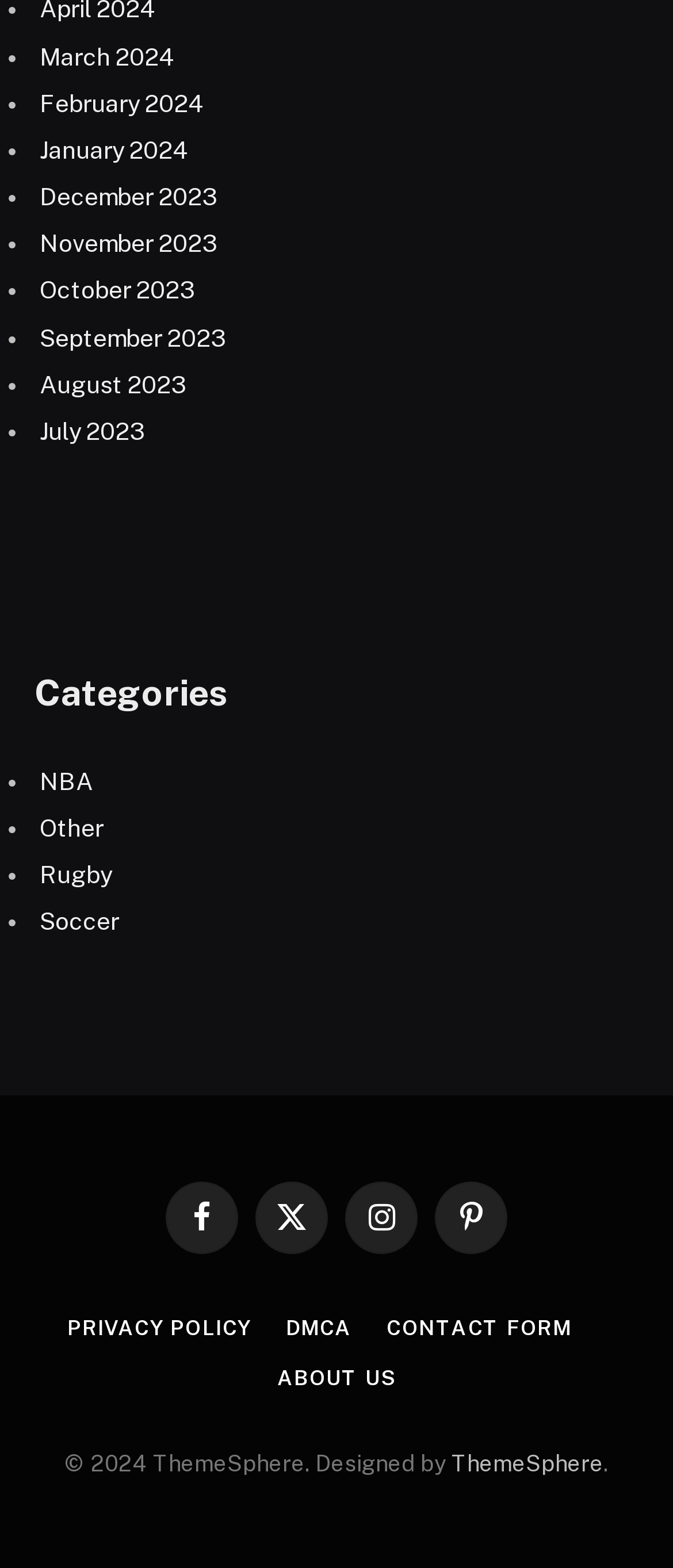Provide the bounding box coordinates of the area you need to click to execute the following instruction: "Go to NBA category".

[0.059, 0.489, 0.138, 0.507]